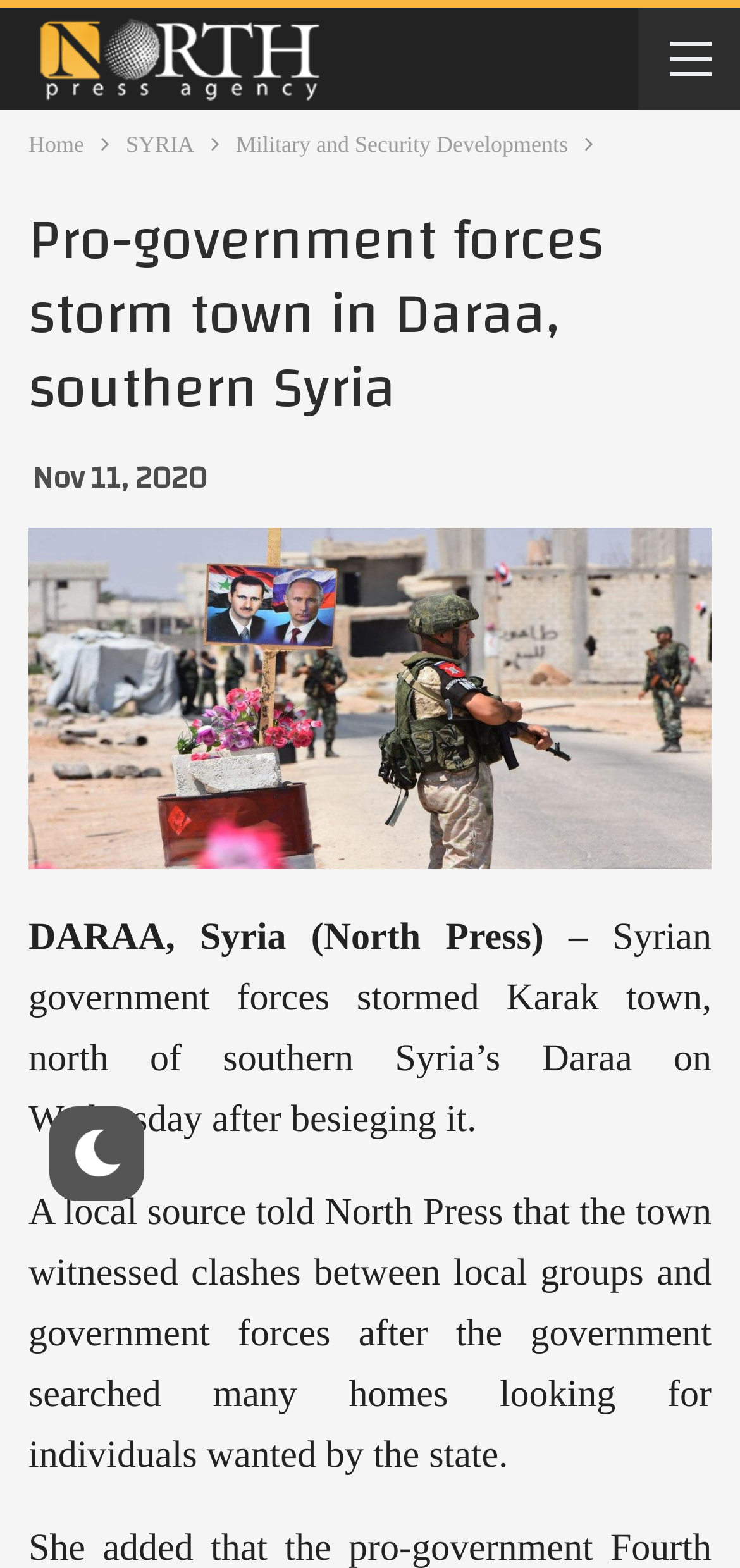What is the name of the town stormed by Syrian government forces? From the image, respond with a single word or brief phrase.

Karak town